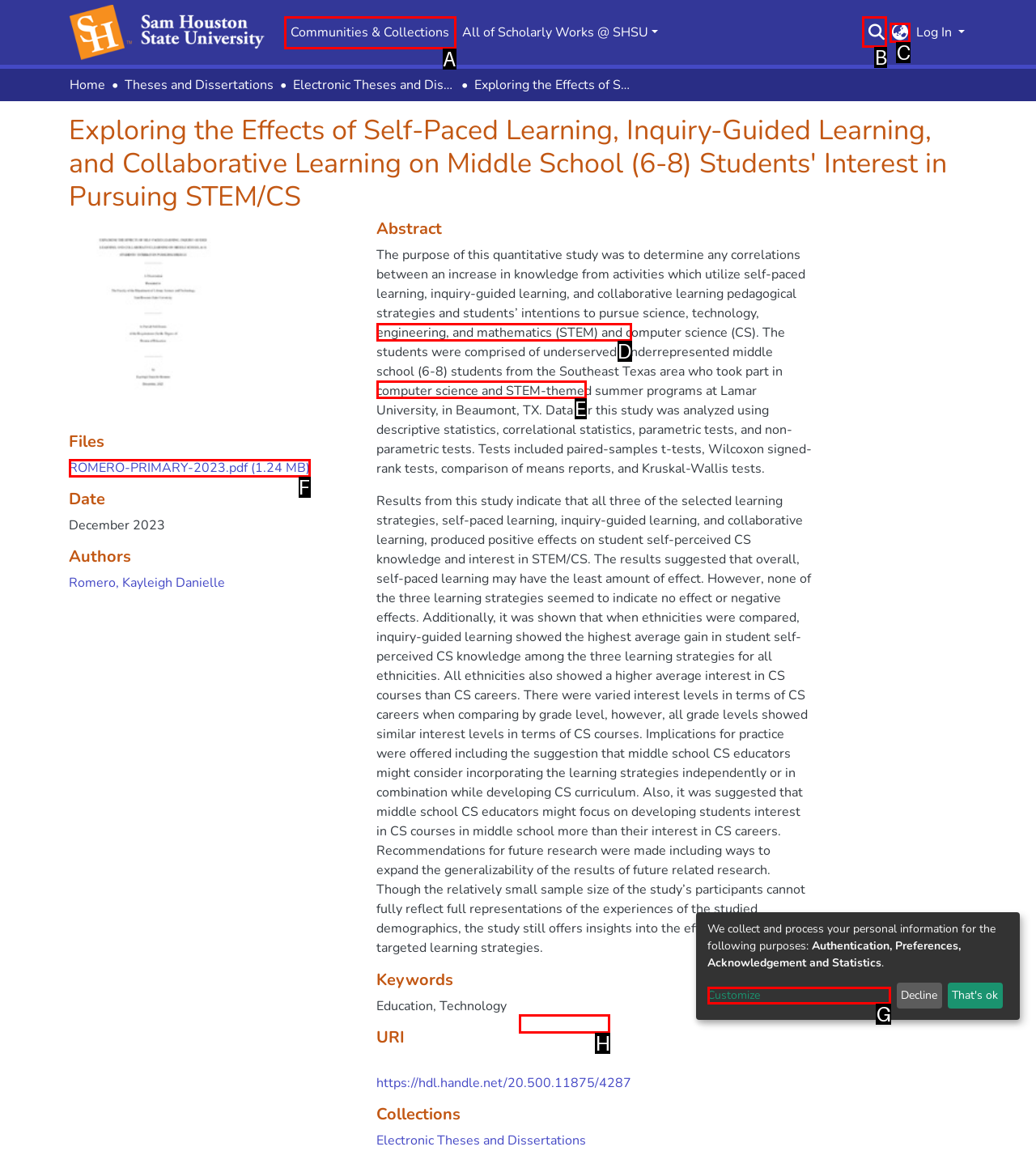Choose the letter that best represents the description: Individual Investment Management. Answer with the letter of the selected choice directly.

None